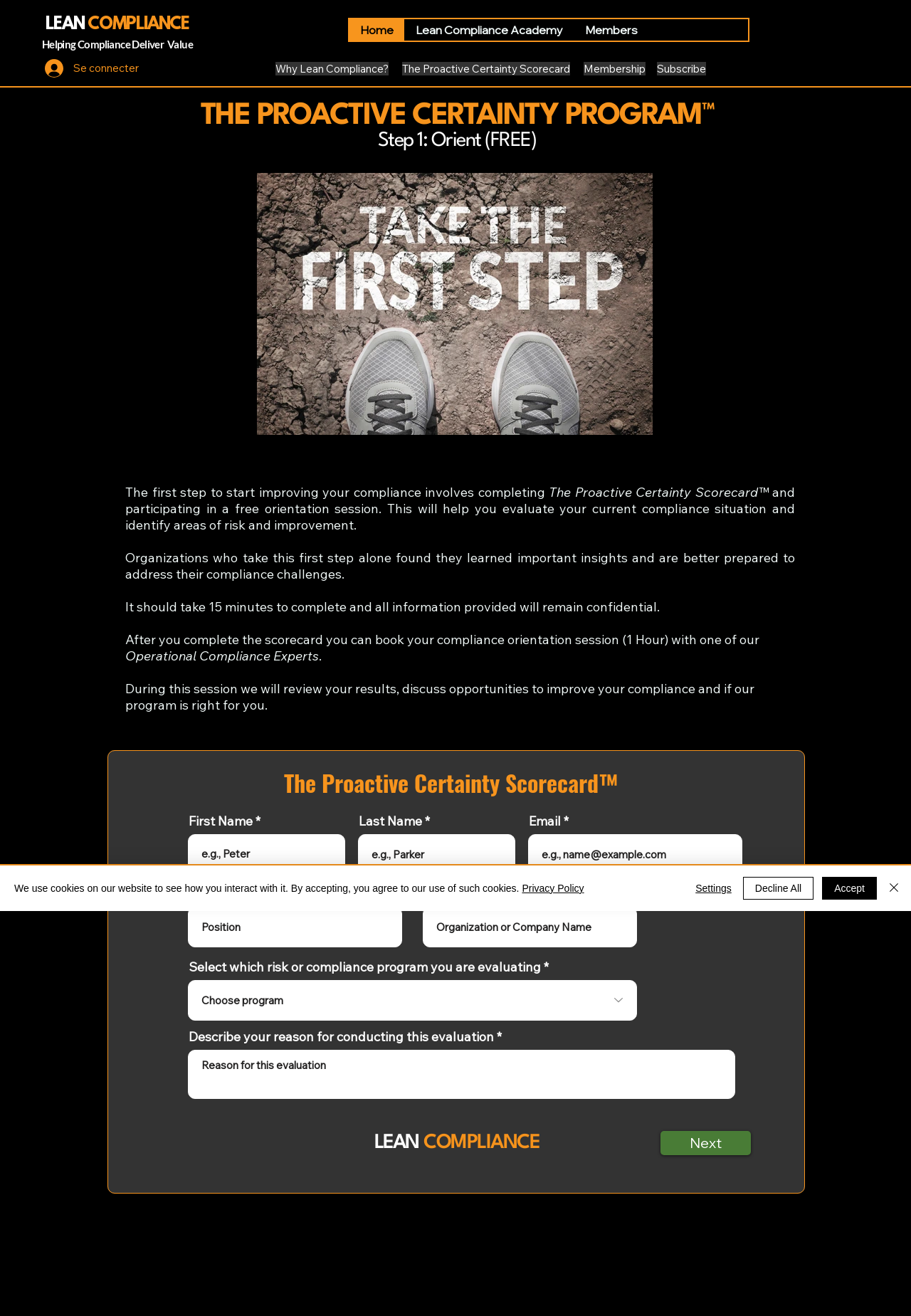Pinpoint the bounding box coordinates of the clickable element needed to complete the instruction: "Select an option from the 'Select which risk or compliance program you are evaluating' dropdown". The coordinates should be provided as four float numbers between 0 and 1: [left, top, right, bottom].

[0.206, 0.745, 0.699, 0.775]